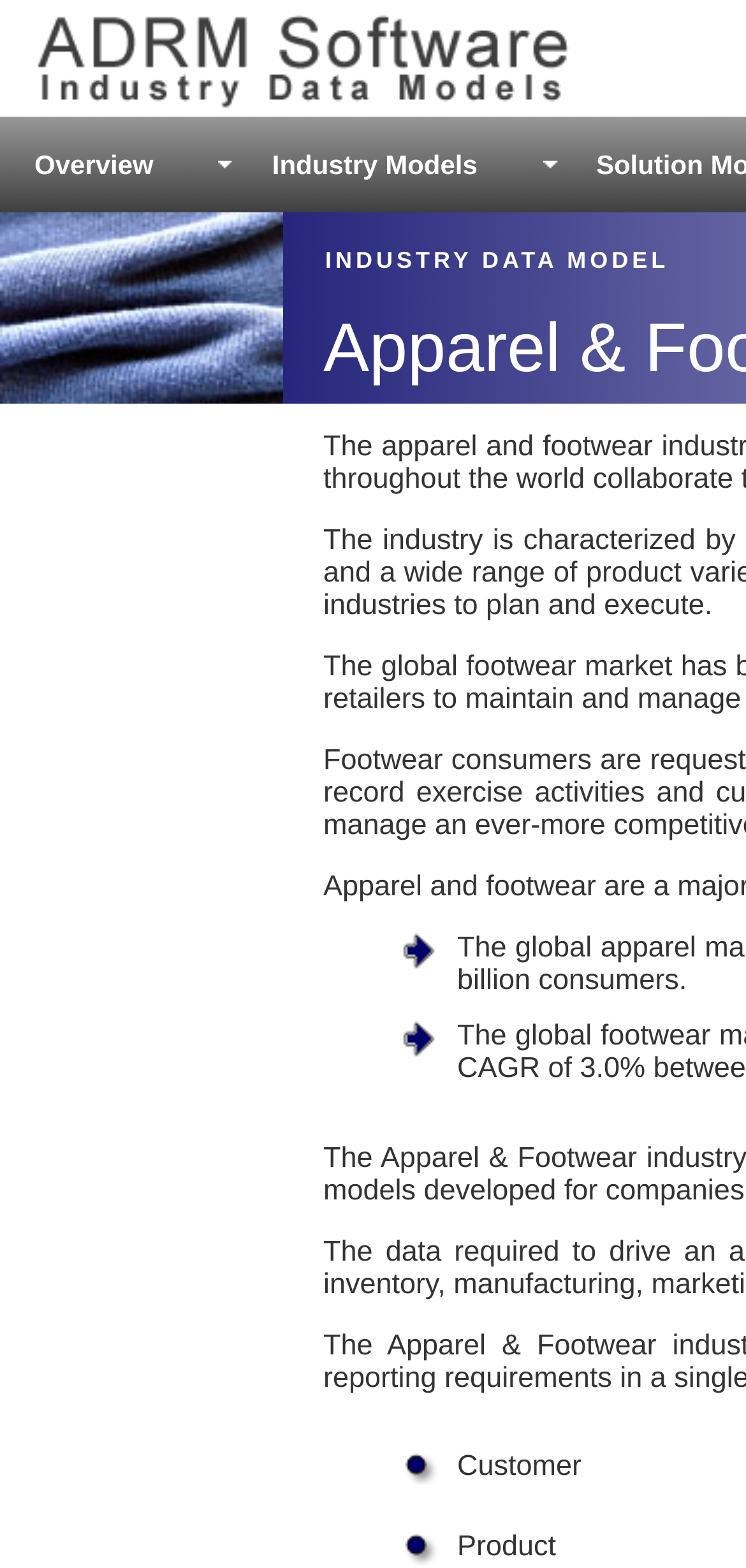What is the title or heading displayed on the webpage?

Apparel & Footwear